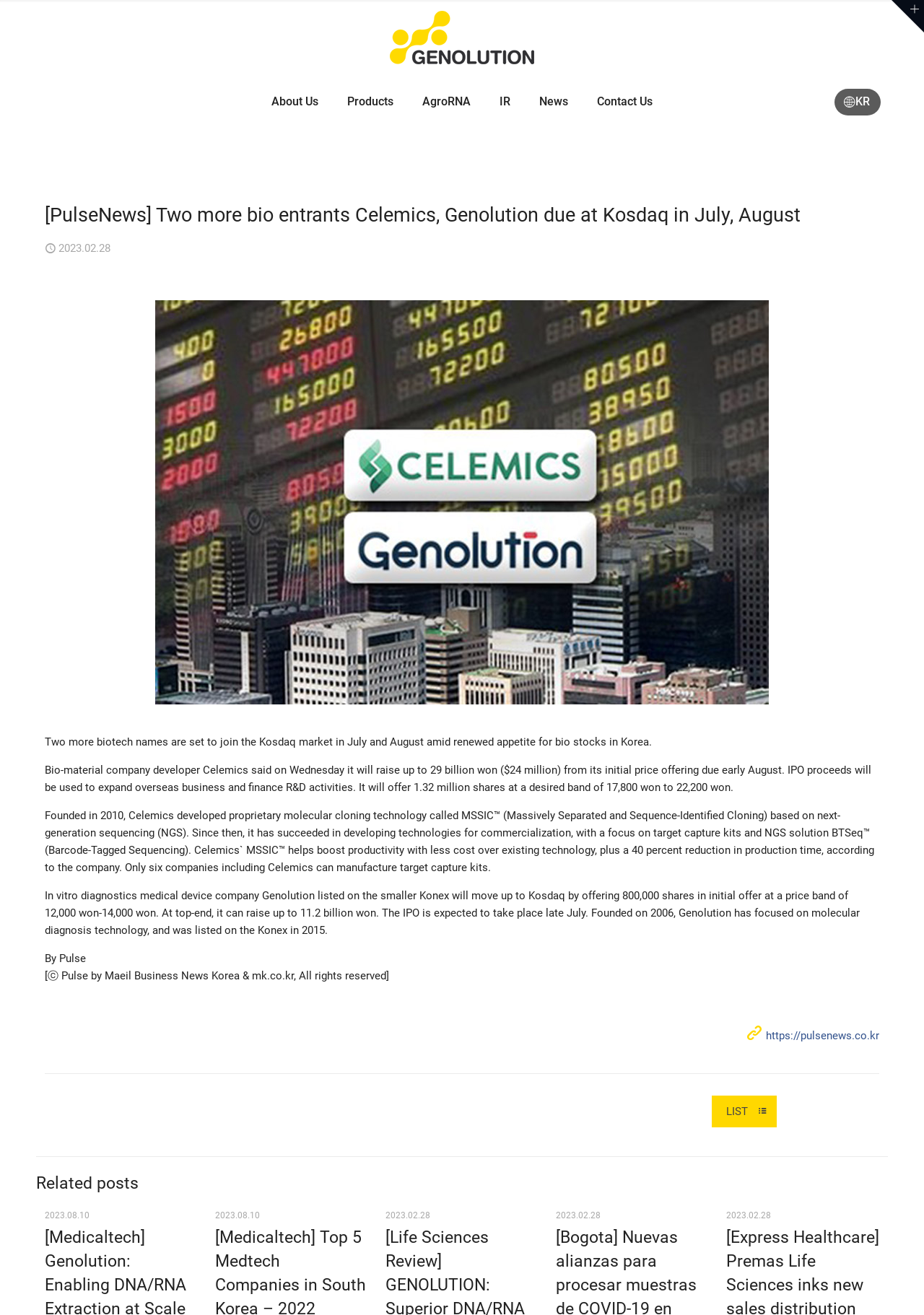Identify the bounding box for the given UI element using the description provided. Coordinates should be in the format (top-left x, top-left y, bottom-right x, bottom-right y) and must be between 0 and 1. Here is the description: aria-label="Open sliding top"

[0.965, 0.0, 1.0, 0.025]